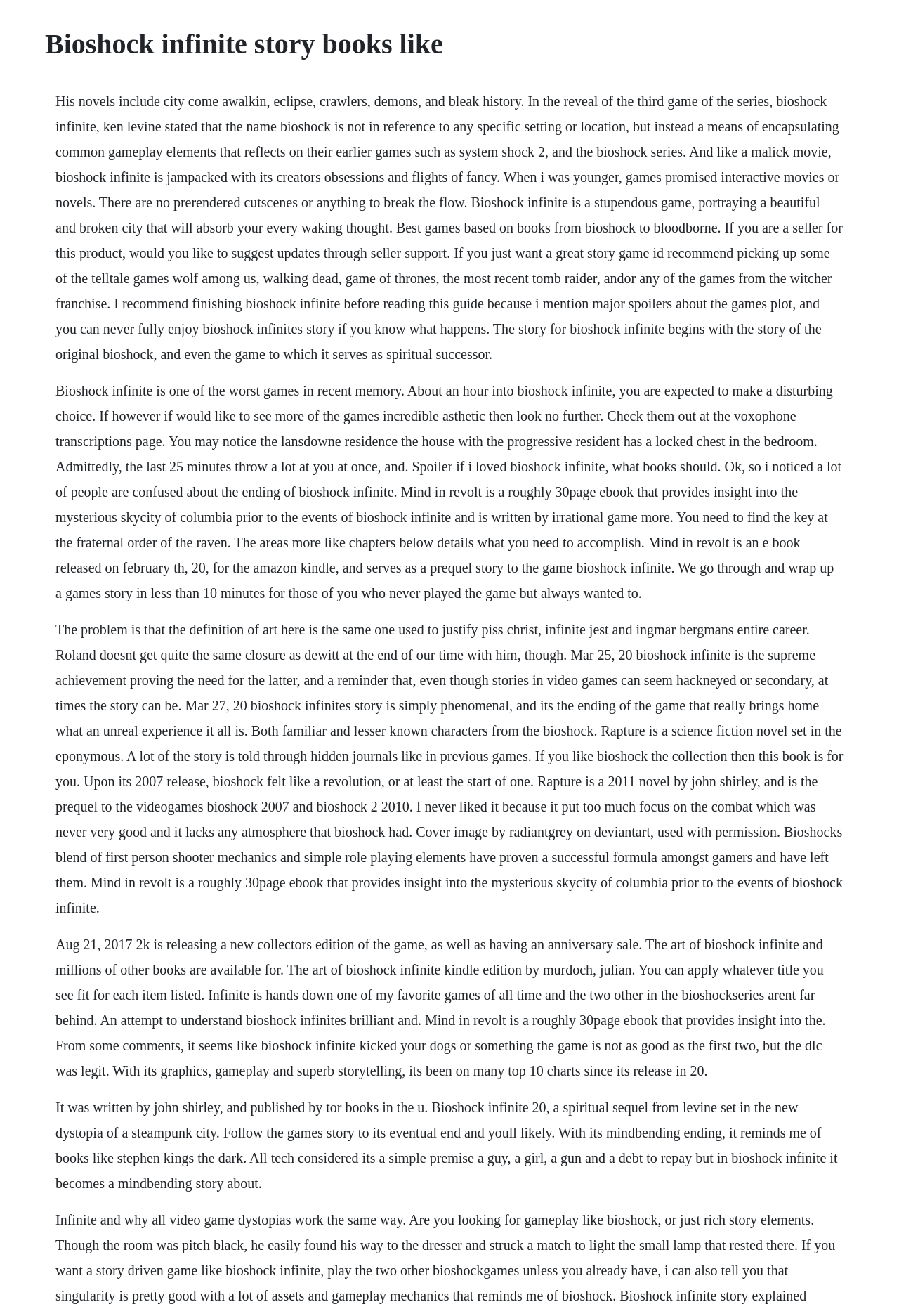Can you determine the main header of this webpage?

Bioshock infinite story books like